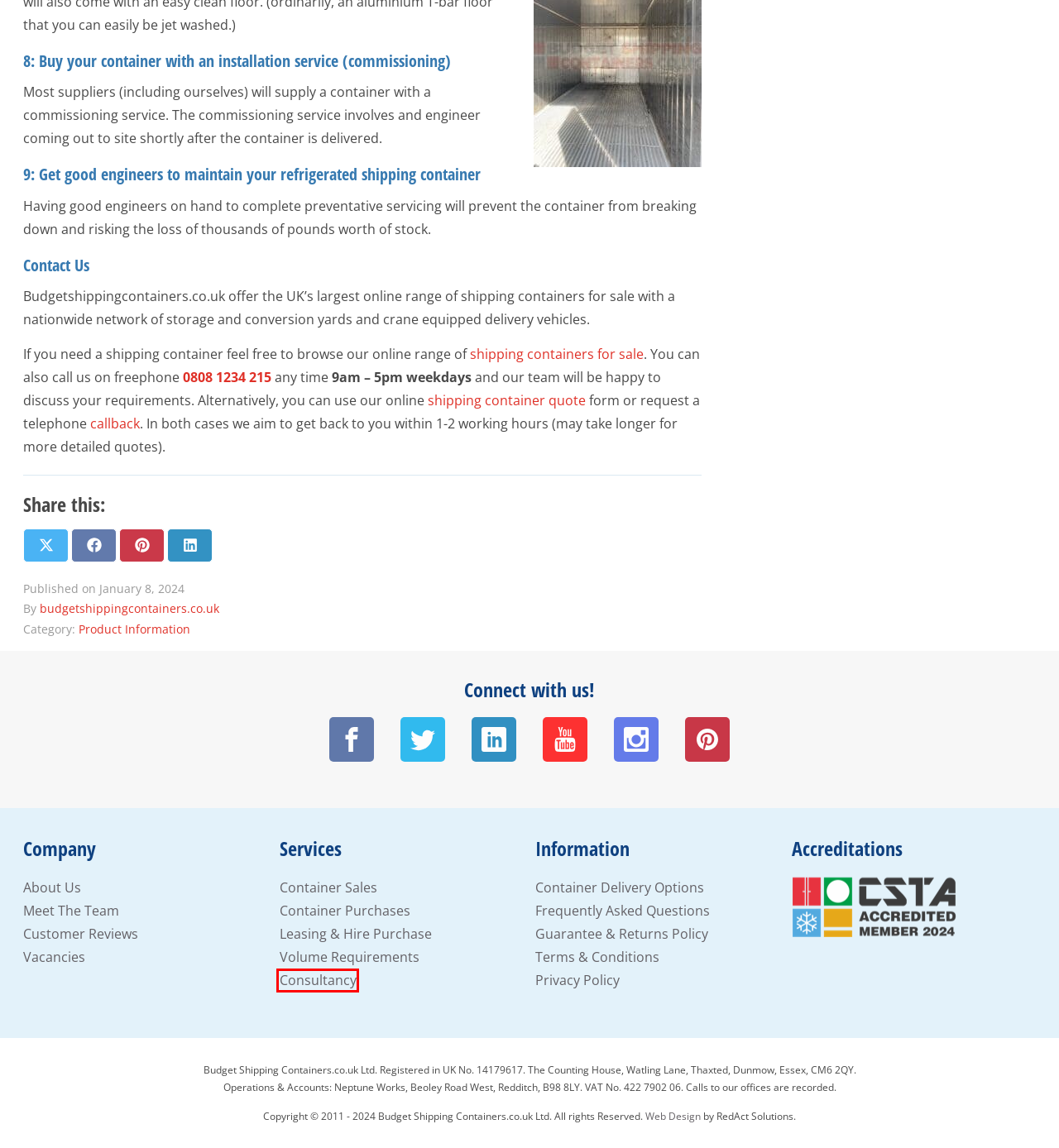You are provided with a screenshot of a webpage where a red rectangle bounding box surrounds an element. Choose the description that best matches the new webpage after clicking the element in the red bounding box. Here are the choices:
A. Shipping Container Delivery | Budget Shipping Containers
B. Meet The Team - Budget Shipping Containers
C. About Us | Budget Shipping Containers
D. Consultancy | Budget Shipping Containers
E. Request Callback - Budget Shipping Containers
F. Sell a Shipping Container - Budget Shipping Containers
G. Guarantee & Returns Policy | Budget Shipping Containers
H. Web Design for Small Business - Ely, Cambridge

D